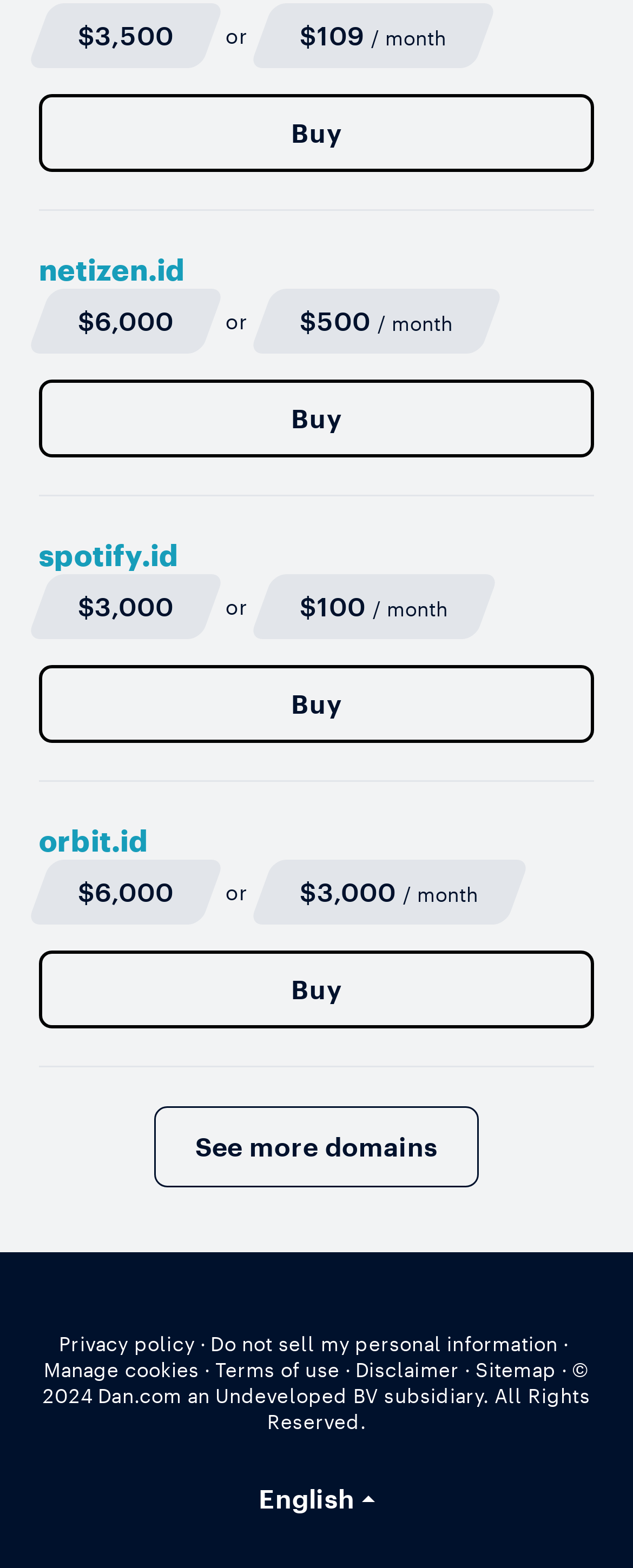Highlight the bounding box coordinates of the region I should click on to meet the following instruction: "Change the language to English".

[0.406, 0.947, 0.594, 0.965]